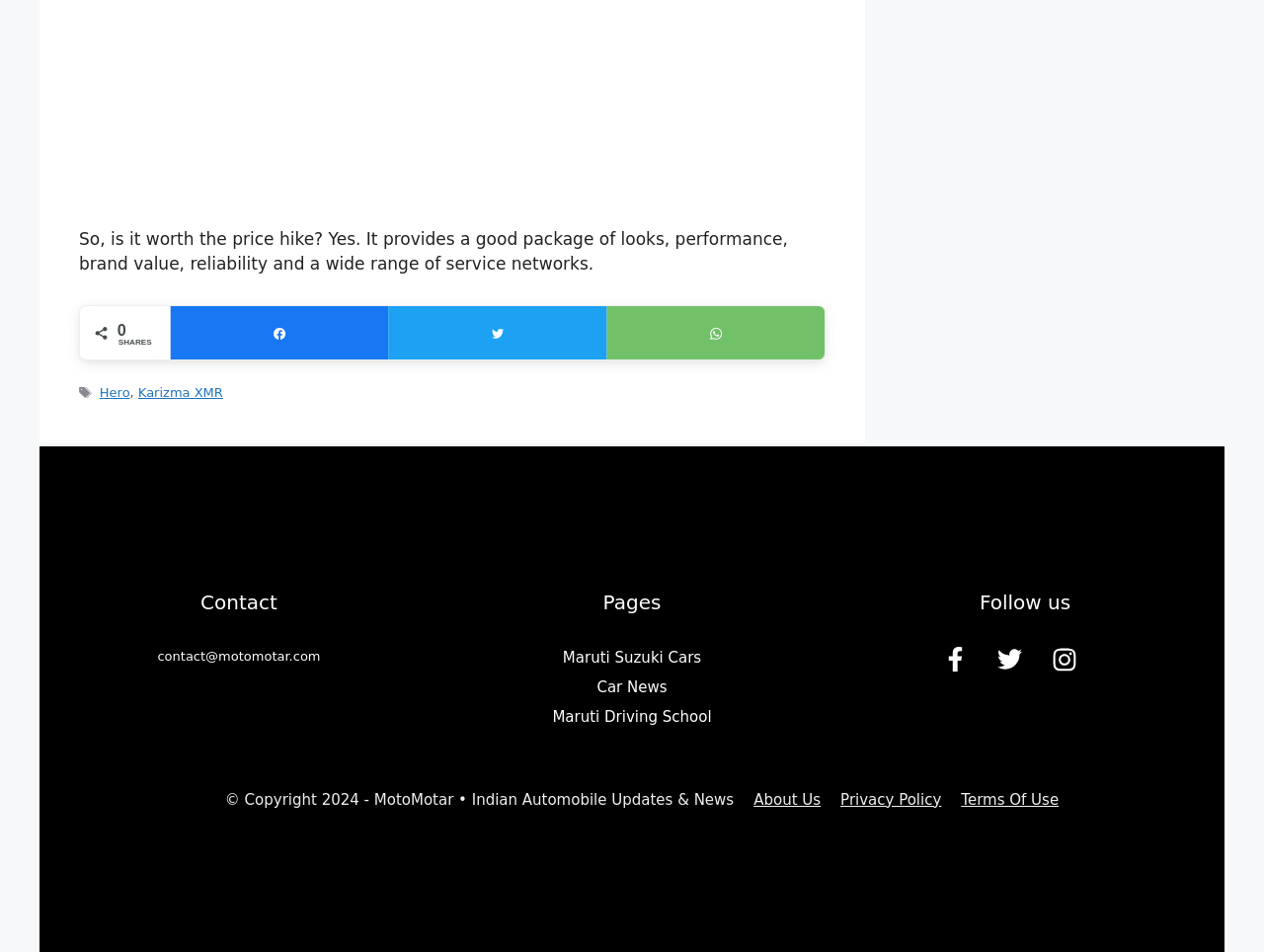Given the following UI element description: "Maruti Suzuki Cars", find the bounding box coordinates in the webpage screenshot.

[0.445, 0.594, 0.555, 0.617]